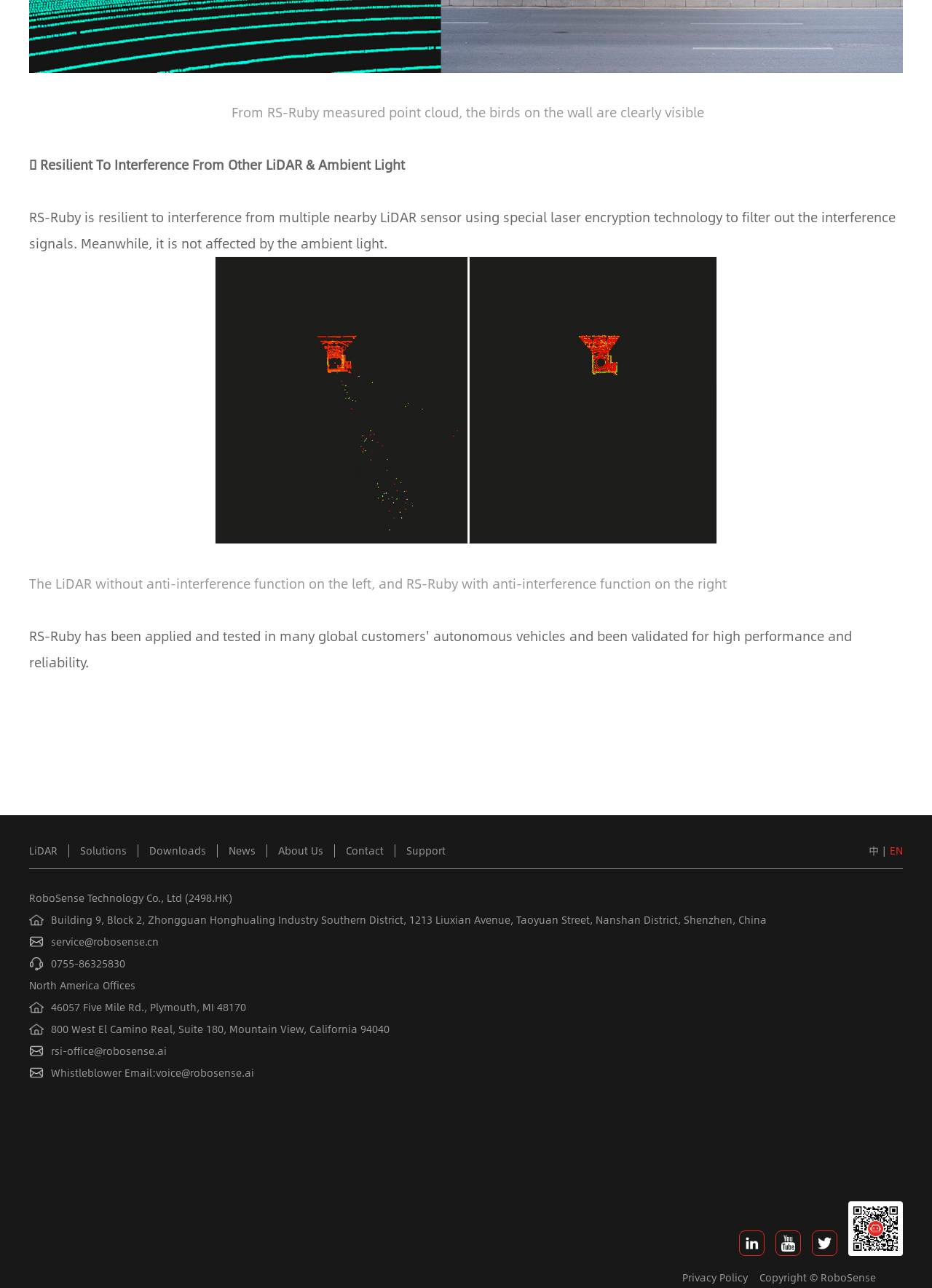How many links are there in the footer section?
Using the screenshot, give a one-word or short phrase answer.

7